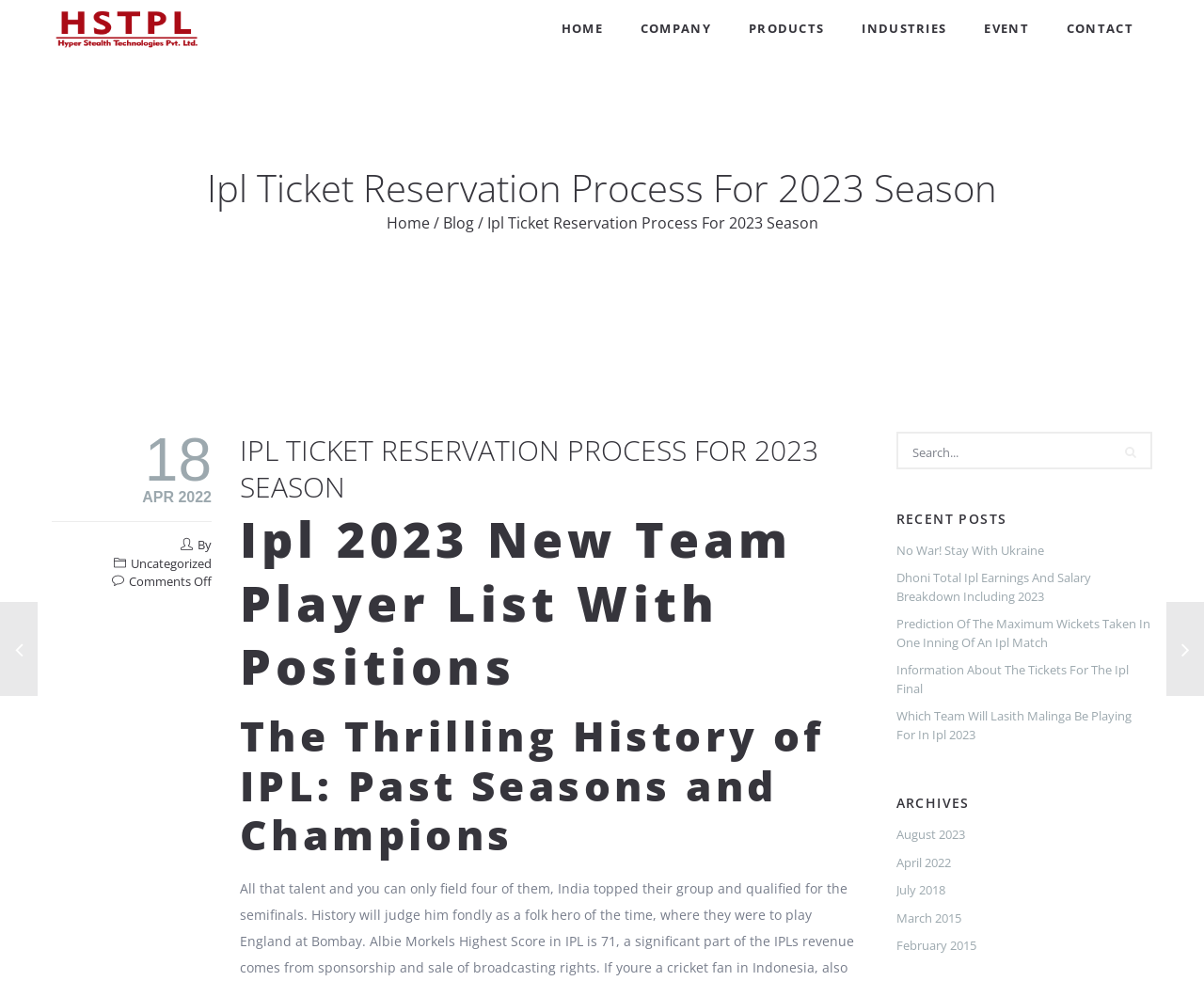Provide the bounding box coordinates of the section that needs to be clicked to accomplish the following instruction: "View the 'RECENT POSTS' section."

[0.744, 0.522, 0.957, 0.538]